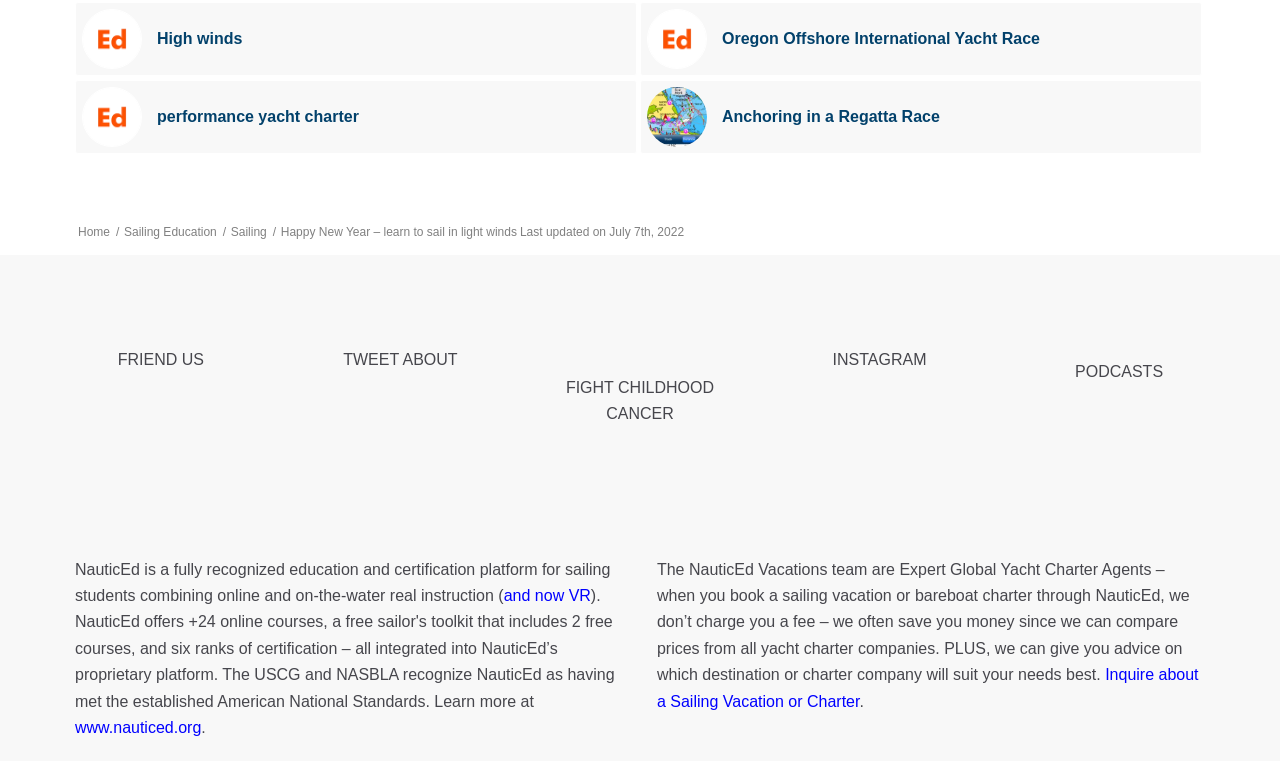What is the purpose of the 'FRIEND US' link?
Please use the image to deliver a detailed and complete answer.

The 'FRIEND US' link is located near the Facebook icon, suggesting that it is a call to action to connect with NauticEd on Facebook.